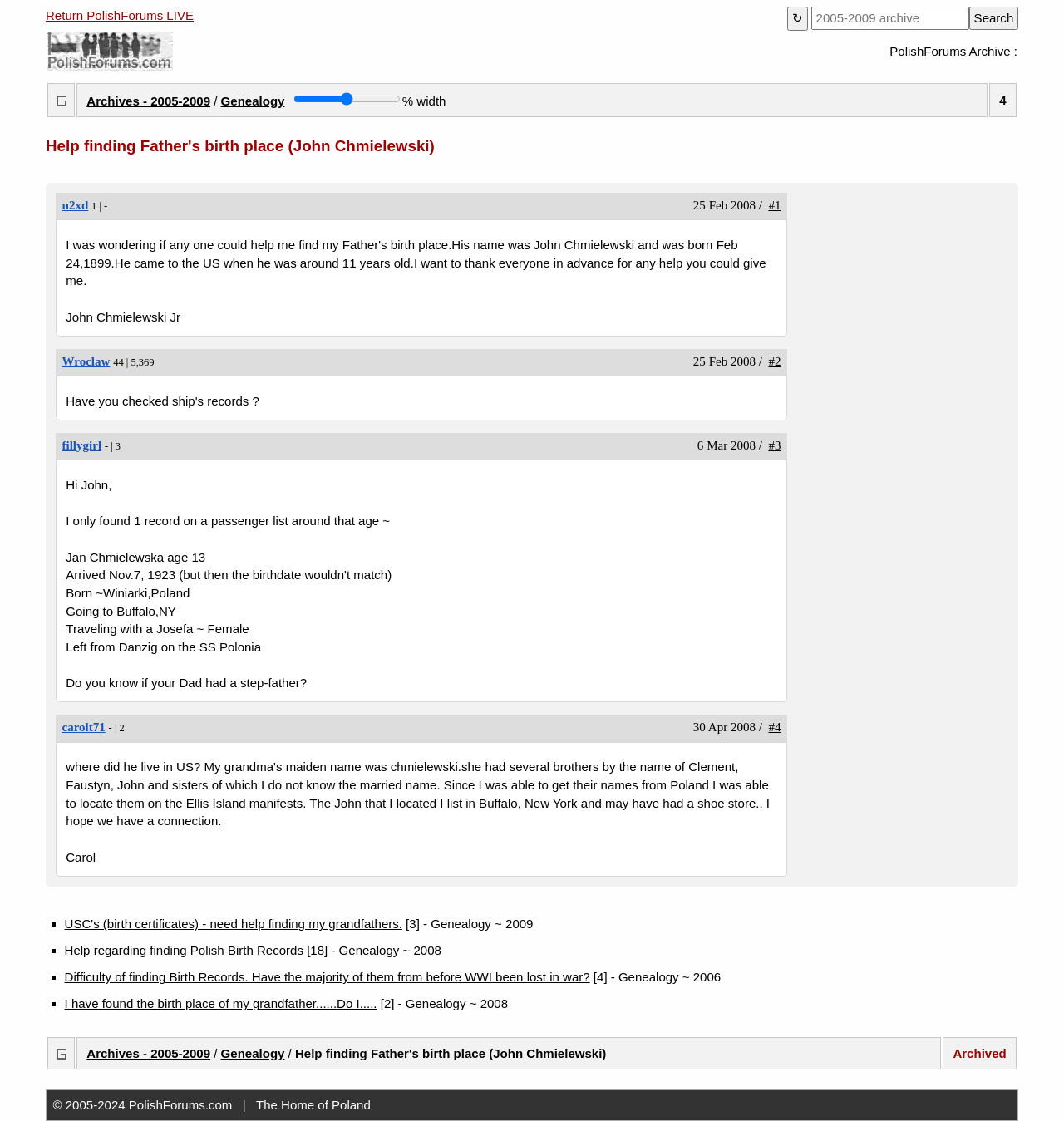Create a detailed narrative describing the layout and content of the webpage.

This webpage appears to be a forum or discussion board focused on genealogy and archives. At the top, there is a search bar and a button to return to "PolishForums LIVE." Below this, there is a table with two columns, one containing links to archives from 2005-2009 and the other with a slider to adjust the width of the columns.

The main content of the page is divided into several articles or posts, each with a heading and a series of links, text, and other elements. The first article has a heading "Help finding Father's birth place (John Chmielewski)" and contains links to user profiles, threads, and posts, as well as text discussing the topic of finding birth records.

The subsequent articles or posts are similar, with headings and links to user profiles, threads, and posts, as well as text discussing various topics related to genealogy and archives. Some of the posts contain specific information about passenger lists, birth records, and other genealogical research.

At the bottom of the page, there is a complementary section with a series of links to other threads and posts, each with a list marker and a brief description. These links appear to be related to genealogy and archives, with topics such as finding birth records, difficulty of finding records, and success stories of finding ancestral information.

Overall, the webpage appears to be a forum or discussion board where users can share information, ask questions, and discuss topics related to genealogy and archives.